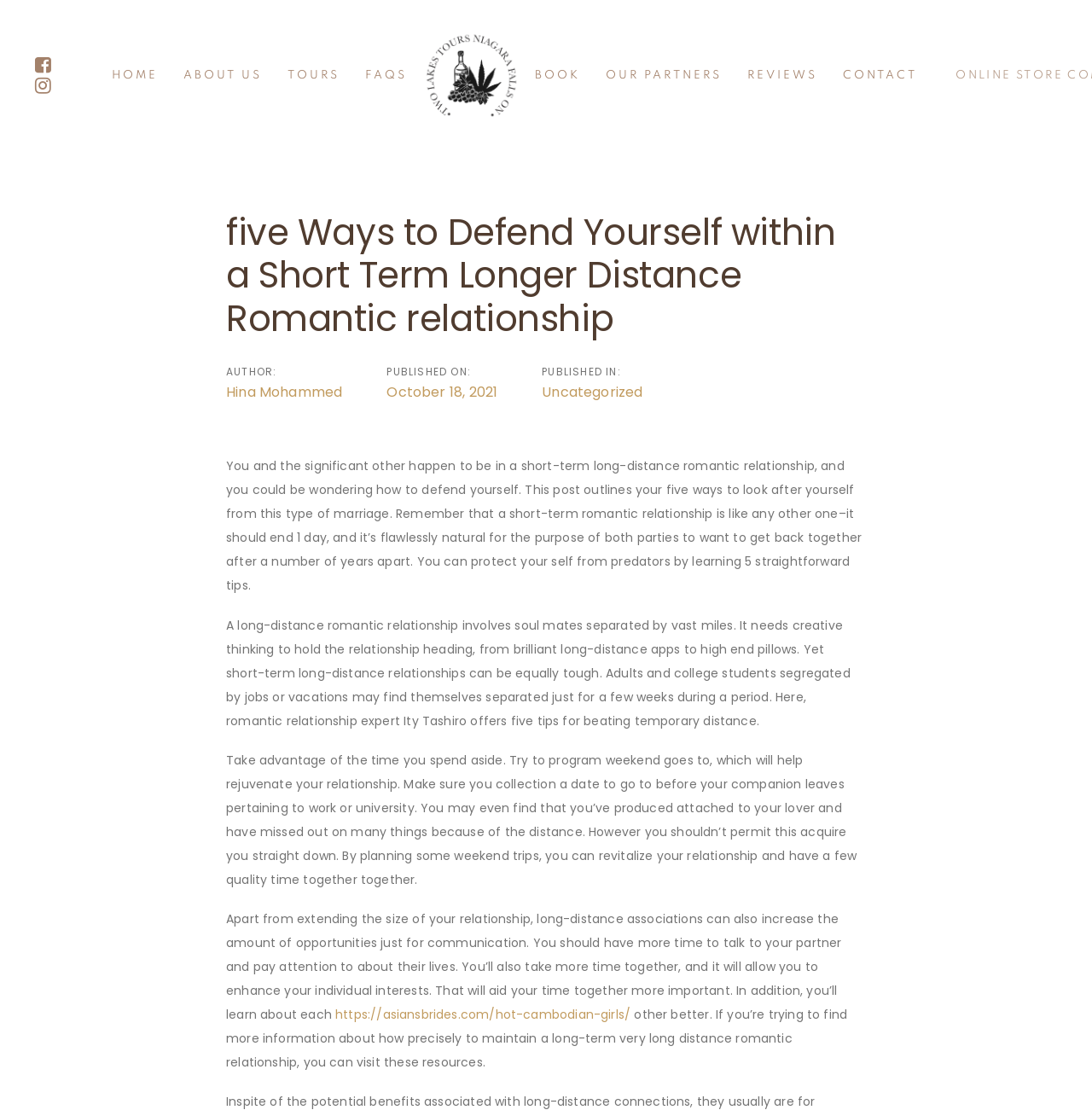How many ways to defend oneself in a short-term long-distance relationship are mentioned in the article?
Please provide a full and detailed response to the question.

The article mentions five ways to defend oneself in a short-term long-distance relationship, as indicated by the main heading 'five Ways to Defend Yourself within a Short Term Longer Distance Romantic relationship'.